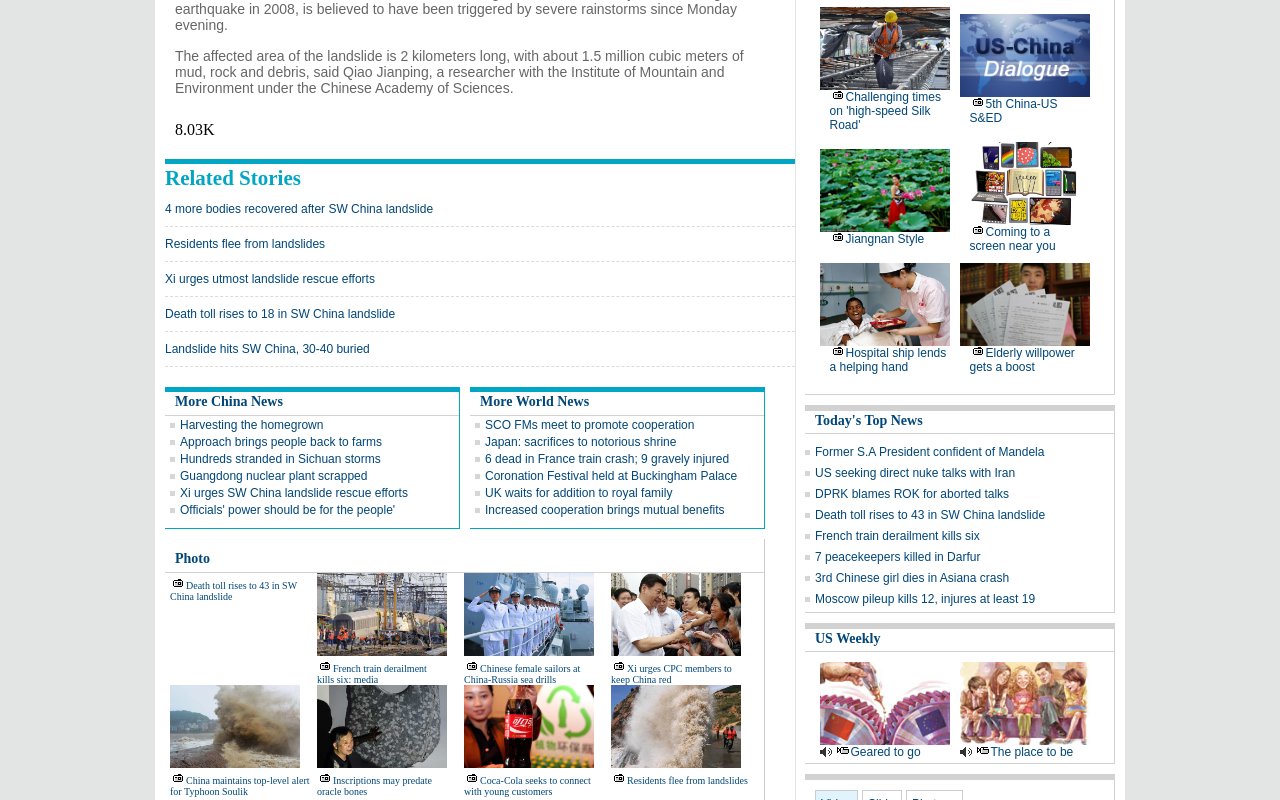Given the description: "The place to be", determine the bounding box coordinates of the UI element. The coordinates should be formatted as four float numbers between 0 and 1, [left, top, right, bottom].

[0.774, 0.931, 0.838, 0.949]